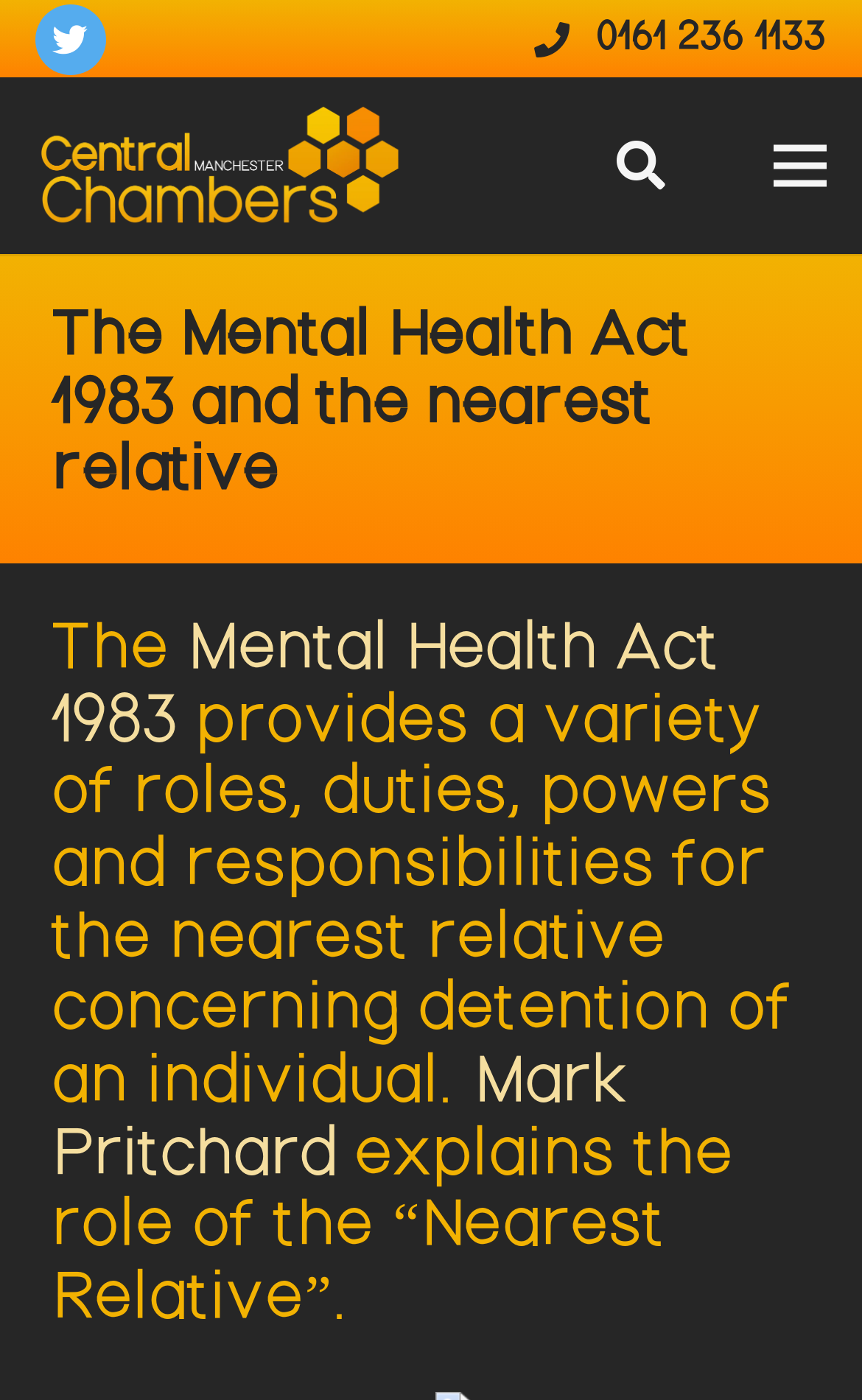Offer an extensive depiction of the webpage and its key elements.

The webpage is about the Mental Health Act 1983 and the role of the nearest relative, with a focus on detention of an individual. At the top left corner, there are four links: Twitter, a phone number, Link, and Search. On the top right corner, there is a Menu link. 

Below these links, there are two headings. The first heading is "The Mental Health Act 1983 and the nearest relative". The second heading is a longer text that explains the role of the nearest relative concerning detention of an individual, written by Mark Pritchard. Within this second heading, there are two links: "Mental Health Act 1983" and "Mark Pritchard".